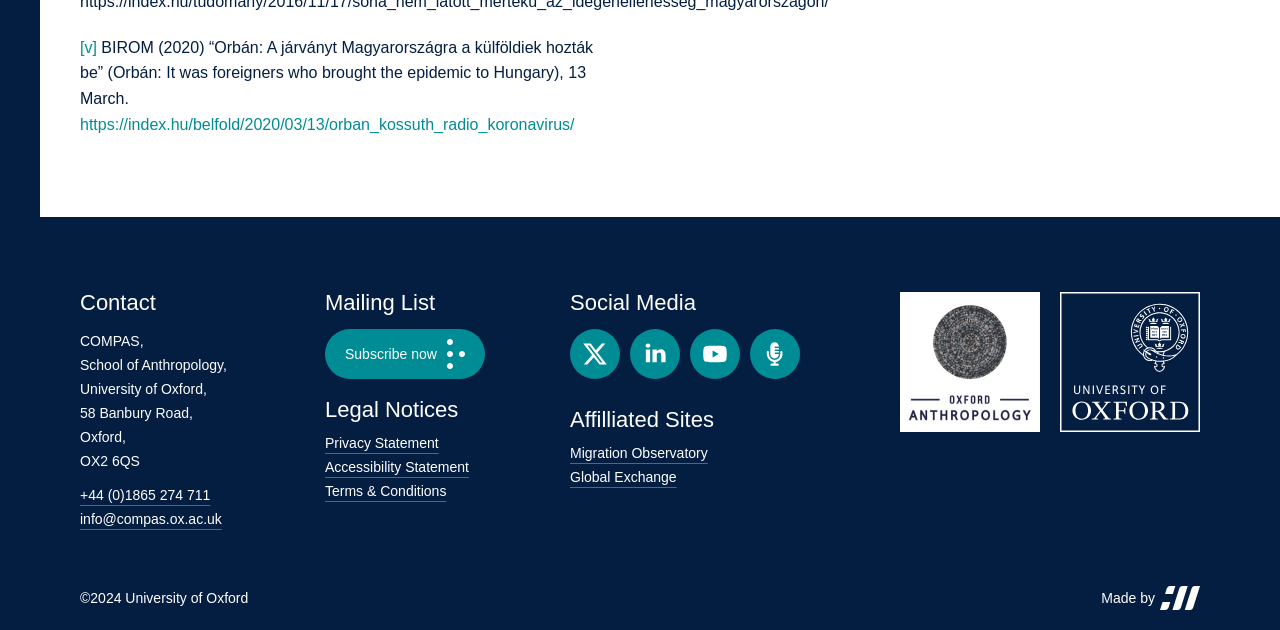Identify the bounding box coordinates of the clickable region required to complete the instruction: "Subscribe to the mailing list". The coordinates should be given as four float numbers within the range of 0 and 1, i.e., [left, top, right, bottom].

[0.254, 0.523, 0.379, 0.602]